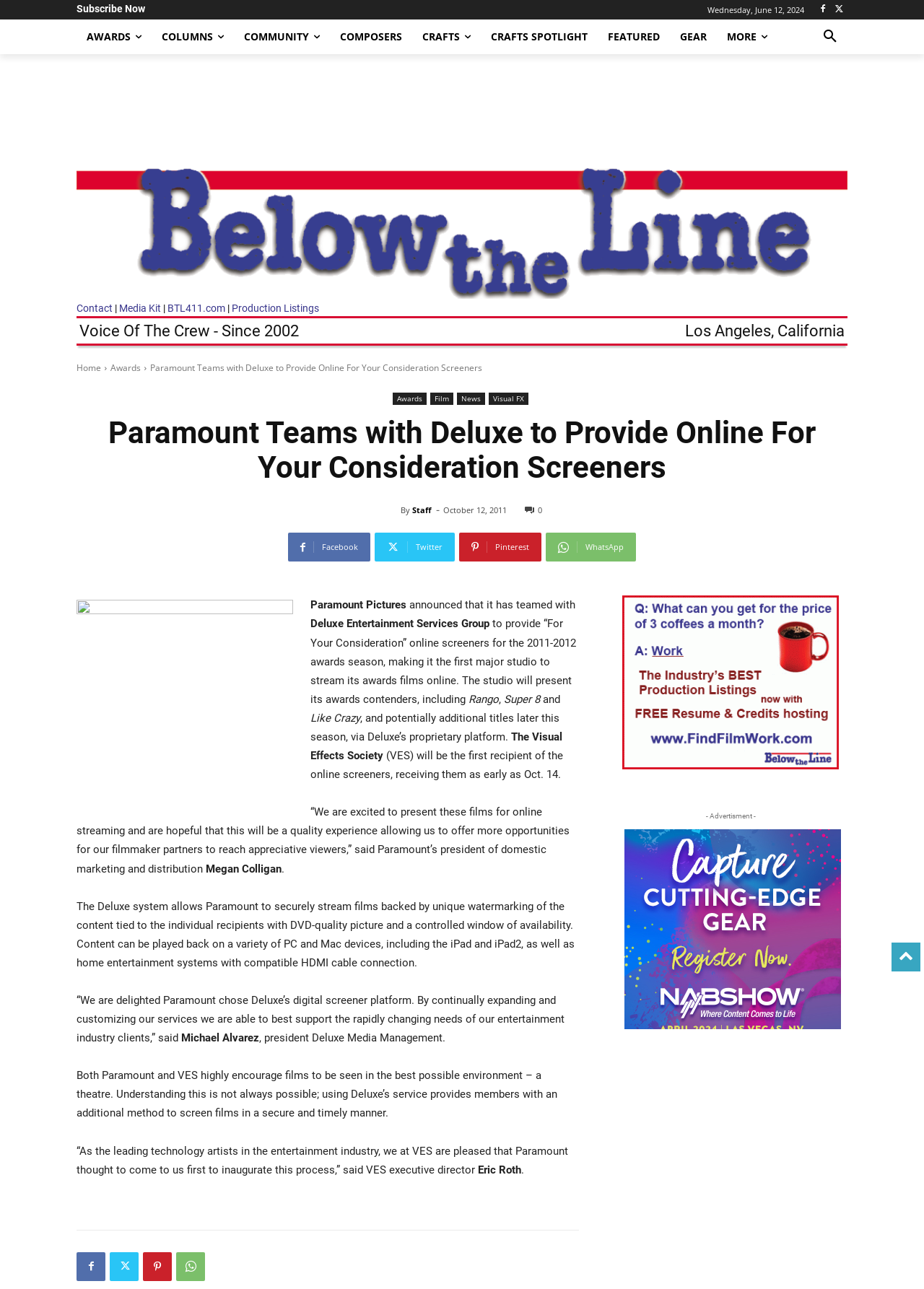What is the name of the president of domestic marketing and distribution at Paramount?
Please provide an in-depth and detailed response to the question.

I found the answer by reading the article on the webpage, which quotes Megan Colligan, president of domestic marketing and distribution at Paramount, discussing the online screener platform.